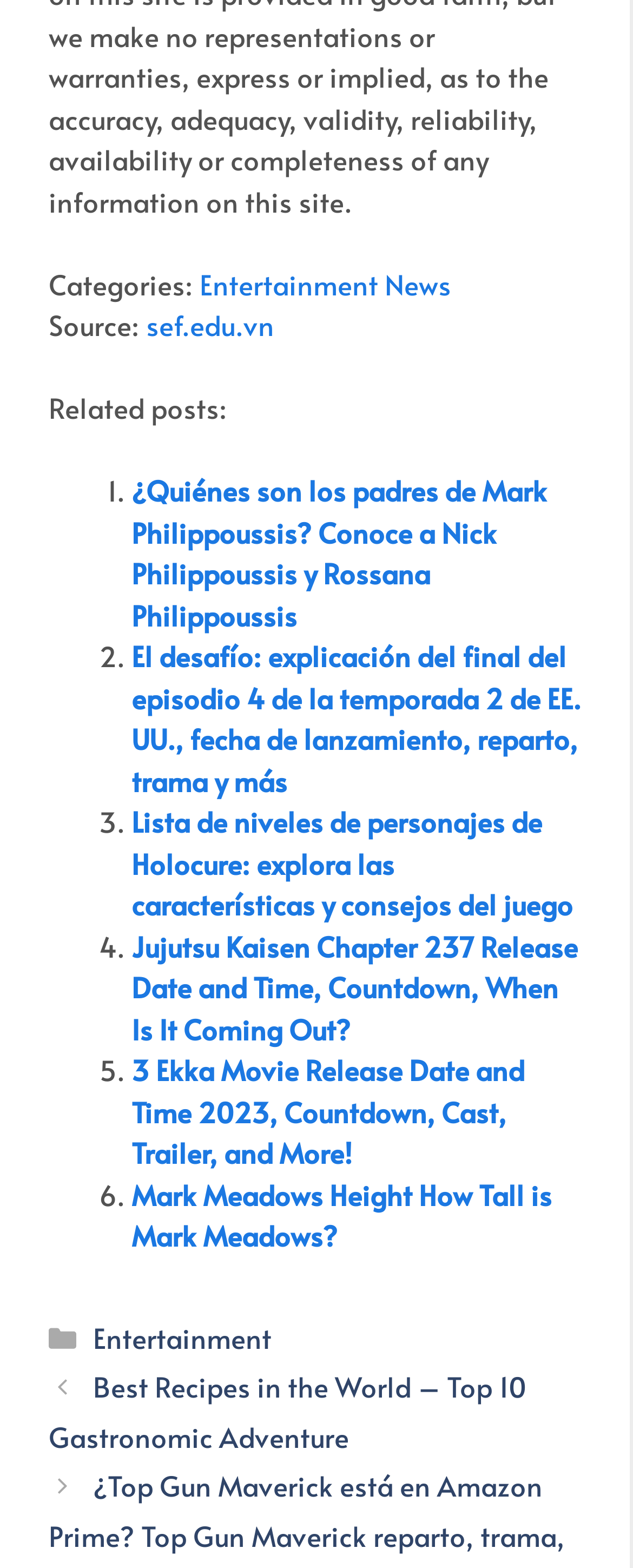What category is the article under?
Make sure to answer the question with a detailed and comprehensive explanation.

I found the 'Categories:' label and the corresponding link 'Entertainment News', which suggests that the article is under the Entertainment category.